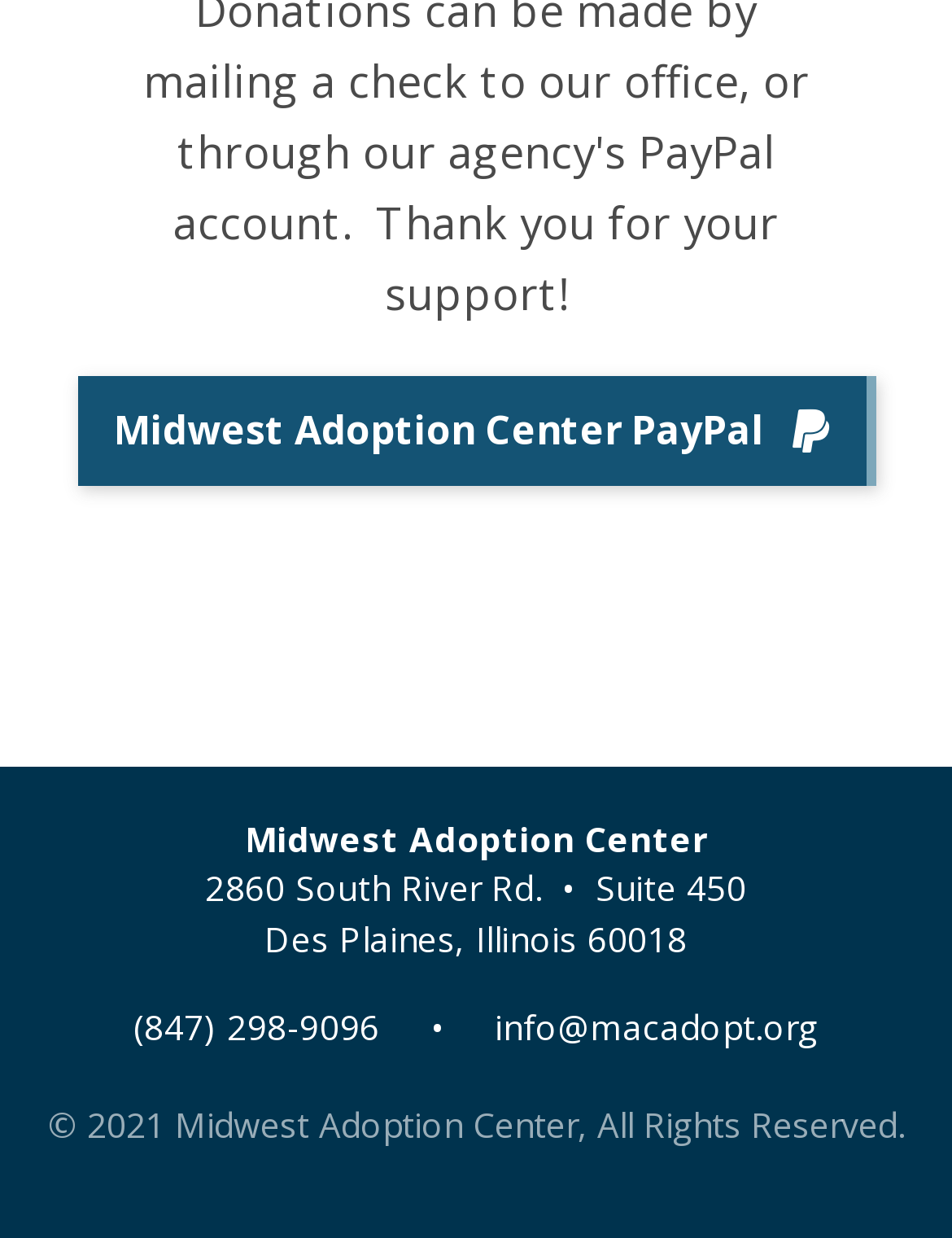Please provide a brief answer to the question using only one word or phrase: 
What is the phone number of Midwest Adoption Center?

(847) 298-9096